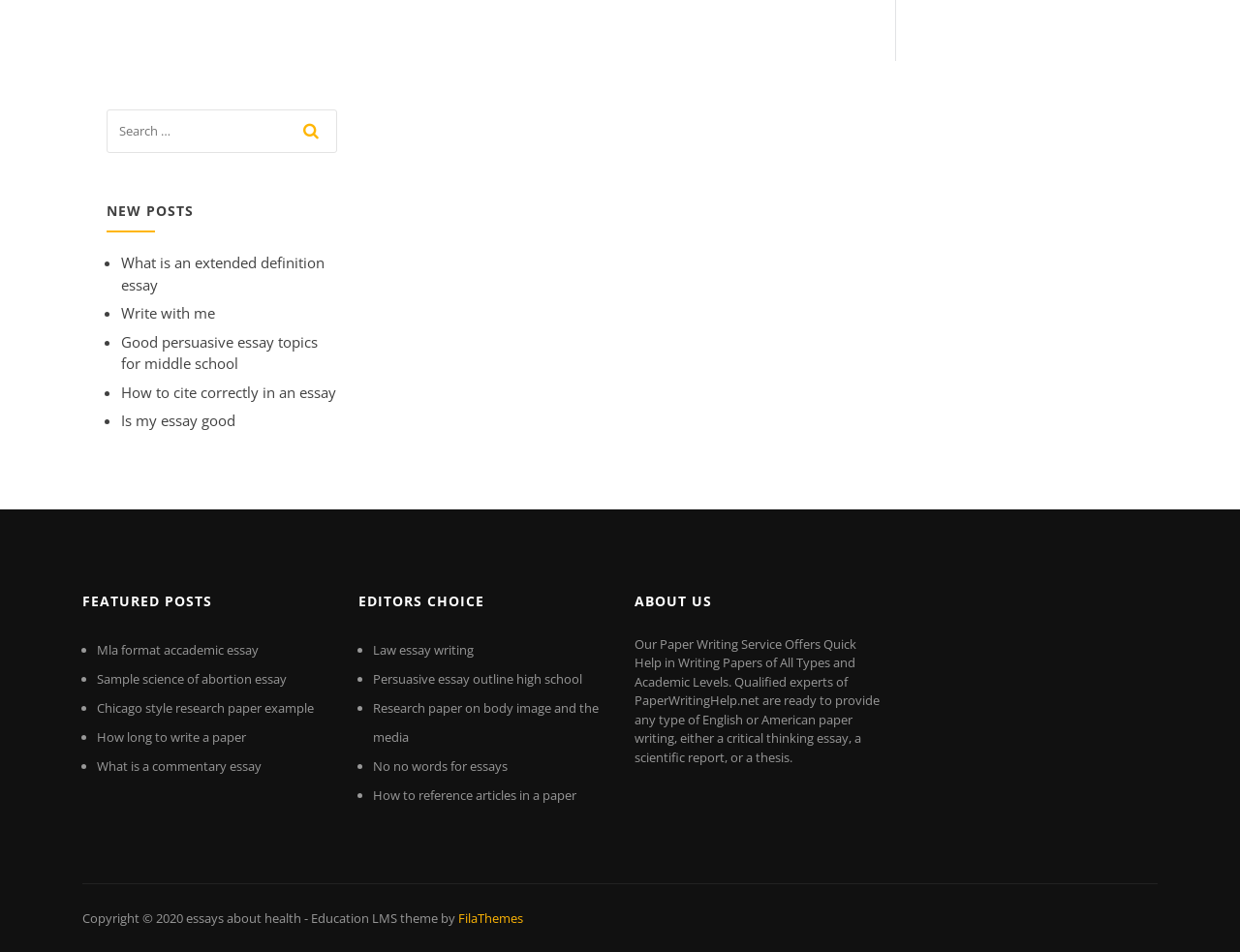Please find the bounding box coordinates for the clickable element needed to perform this instruction: "Copy a link to the second post".

None